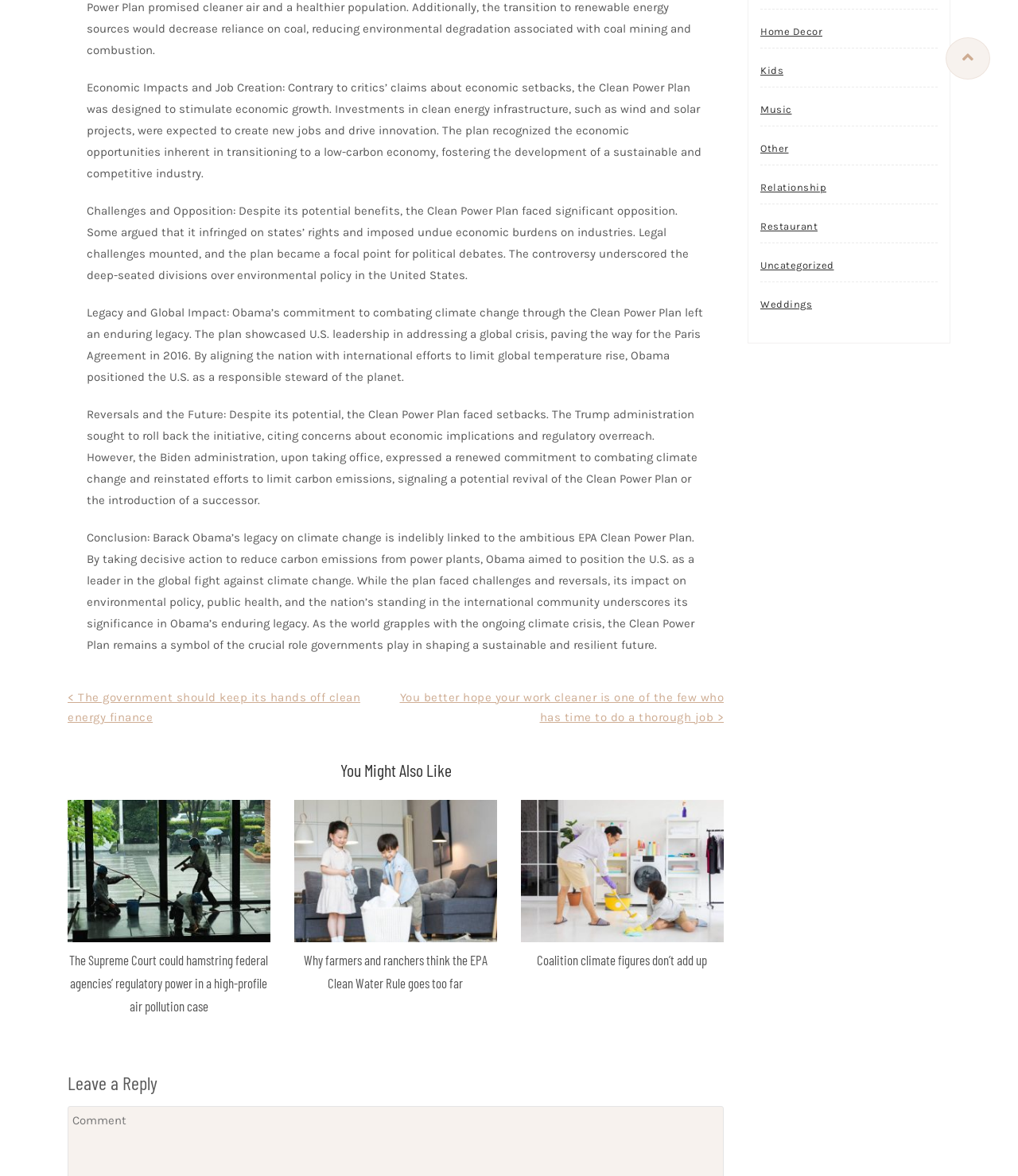What is the main topic of the webpage?
Examine the image and provide an in-depth answer to the question.

The main topic of the webpage is the Clean Power Plan, which is evident from the four paragraphs of text that discuss its economic impacts, challenges, legacy, and reversals.